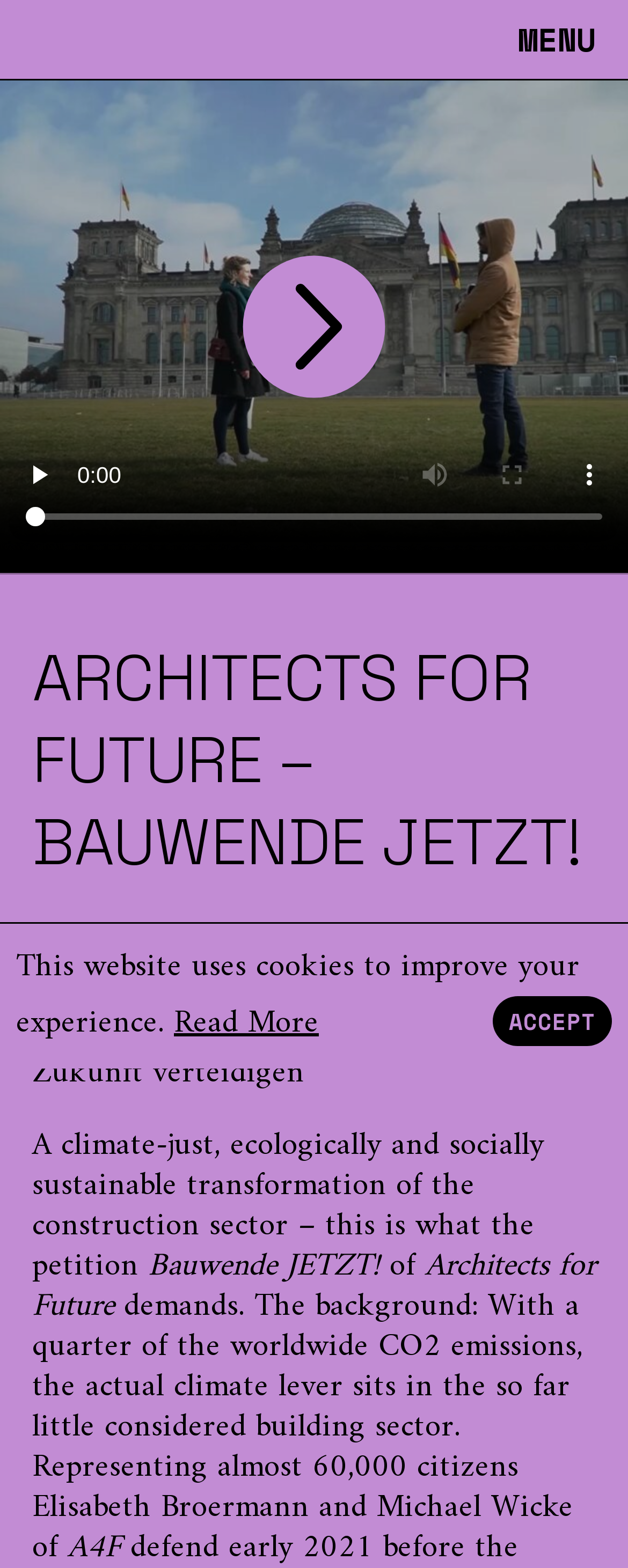Provide a one-word or brief phrase answer to the question:
How many buttons are on the video player?

4